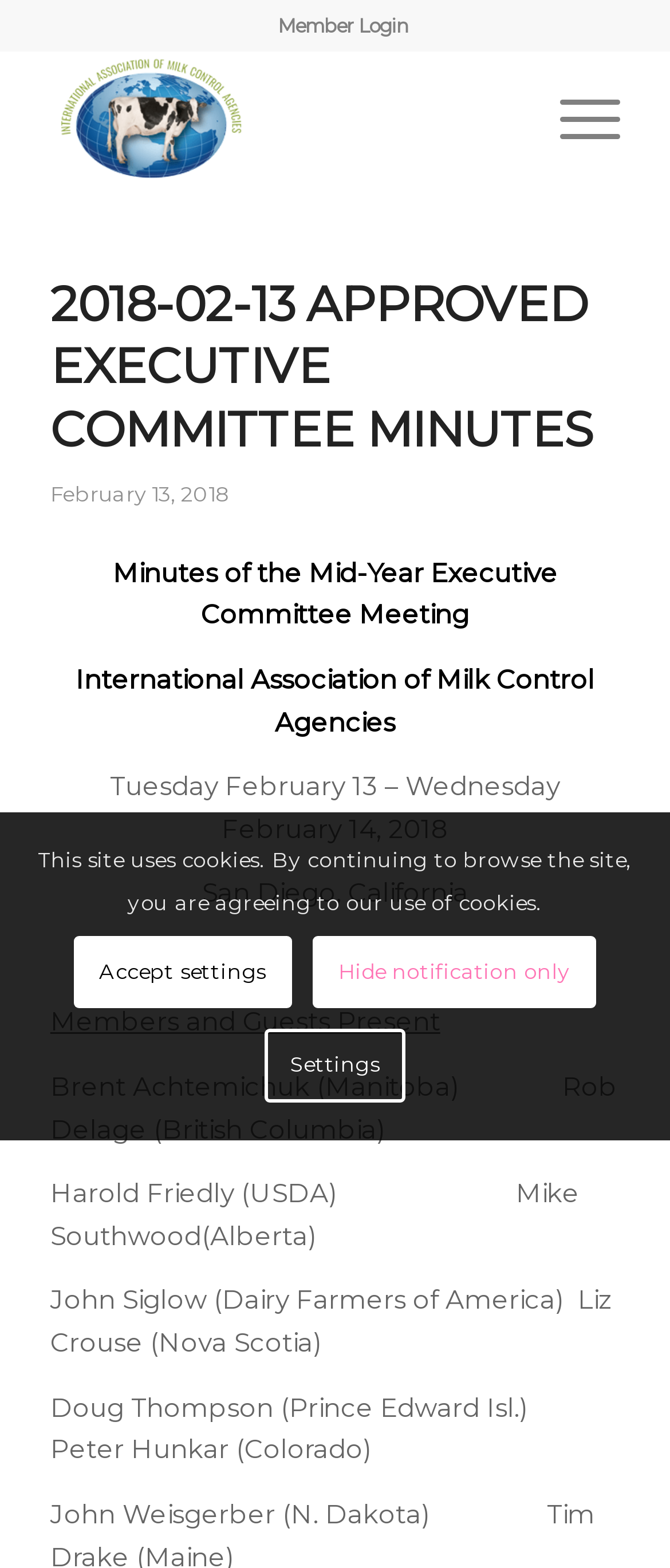Create a detailed summary of all the visual and textual information on the webpage.

The webpage appears to be a meeting minutes document from the International Association of Milk Control Agencies. At the top left, there is a logo of IAMCA, an image with the text "IAMCA". 

To the right of the logo, there is a vertical menu with a "Member Login" option. Below the logo, there is a header section that spans the width of the page, containing the title "2018-02-13 APPROVED EXECUTIVE COMMITTEE MINUTES" in a large font size. 

Below the title, there is a section with the meeting details, including the date "February 13, 2018", the meeting name "Minutes of the Mid-Year Executive Committee Meeting", the location "San Diego, California", and the duration "Tuesday February 13 – Wednesday February 14, 2018". 

Further down, there is a list of members and guests present at the meeting, including Brent Achtemichuk, Rob Delage, Harold Friedly, and several others. 

At the very top right, there is a menu with a single option "Menu". 

At the bottom of the page, there is a notification bar with a message about the site using cookies, along with three links: "Accept settings", "Hide notification only", and "Settings".